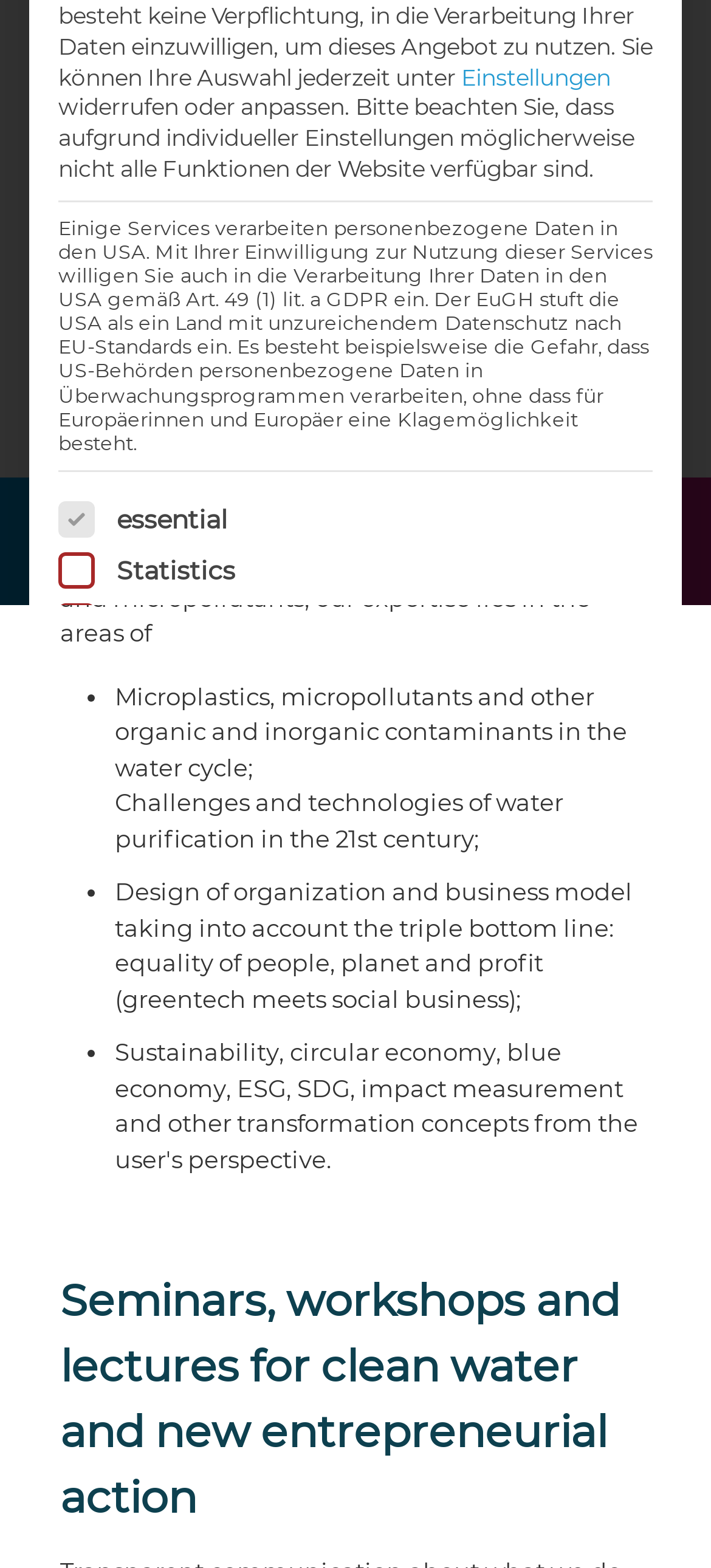Determine the bounding box coordinates for the UI element described. Format the coordinates as (top-left x, top-left y, bottom-right x, bottom-right y) and ensure all values are between 0 and 1. Element description: alt="At Wigs" title="At Wigs"

None